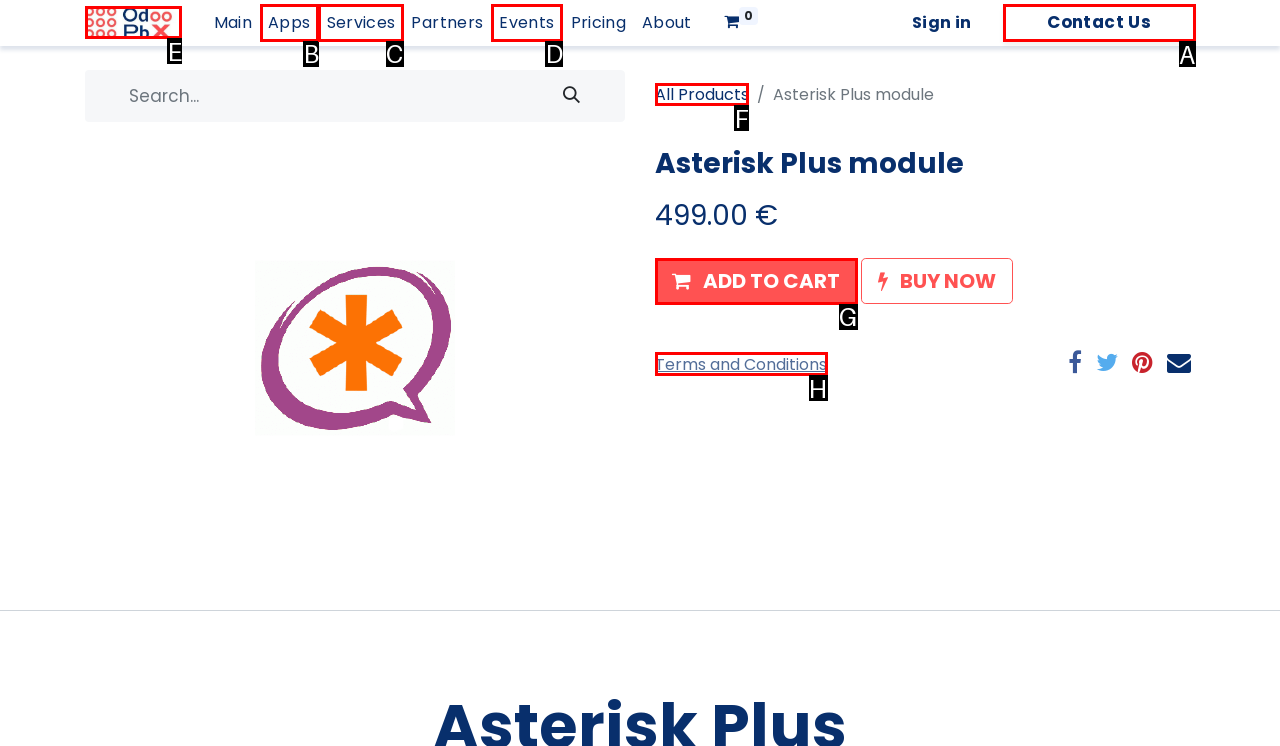Based on the choices marked in the screenshot, which letter represents the correct UI element to perform the task: View all products?

F